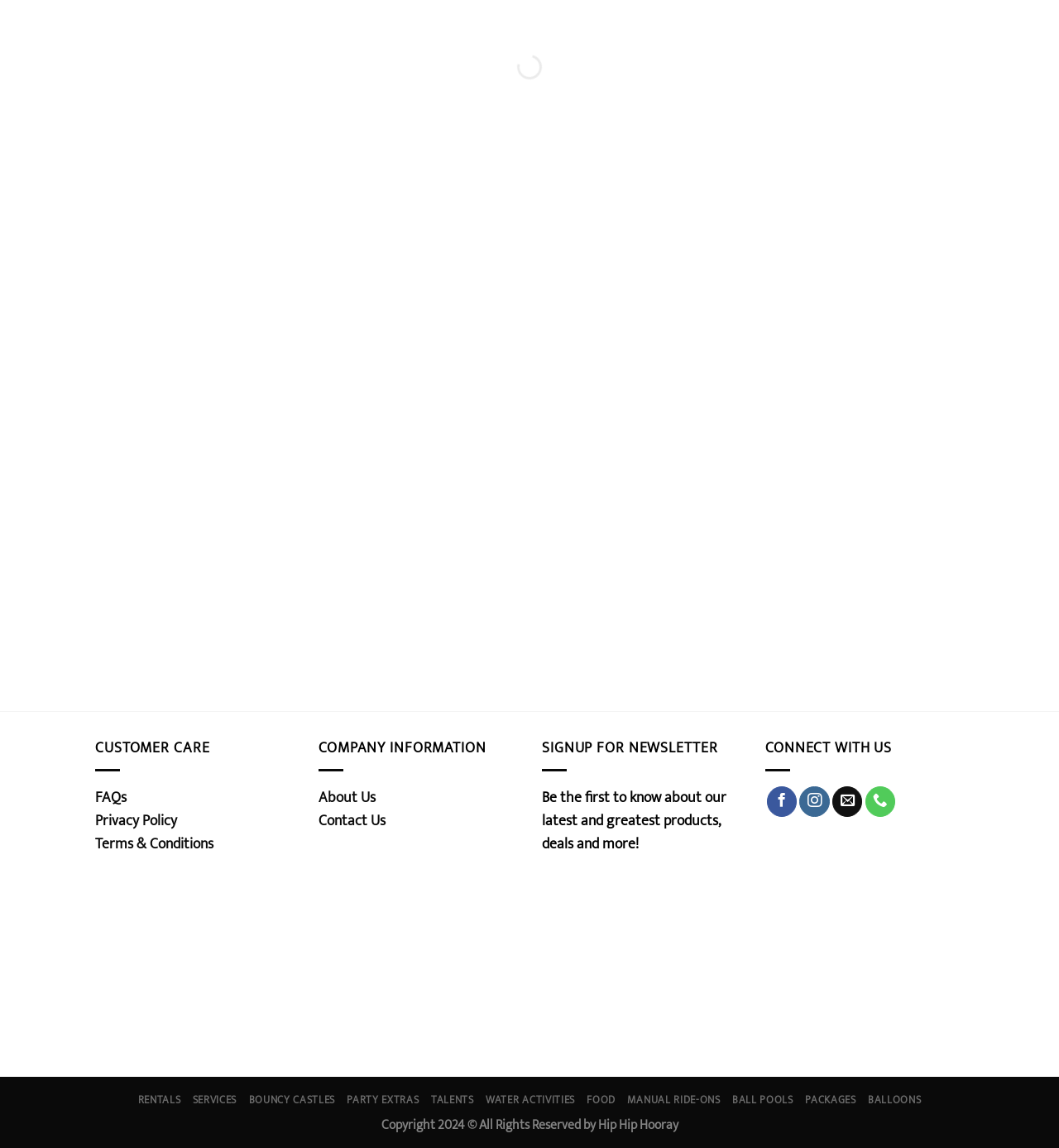How many categories of products or services are listed at the bottom of the webpage?
Answer with a single word or phrase, using the screenshot for reference.

11